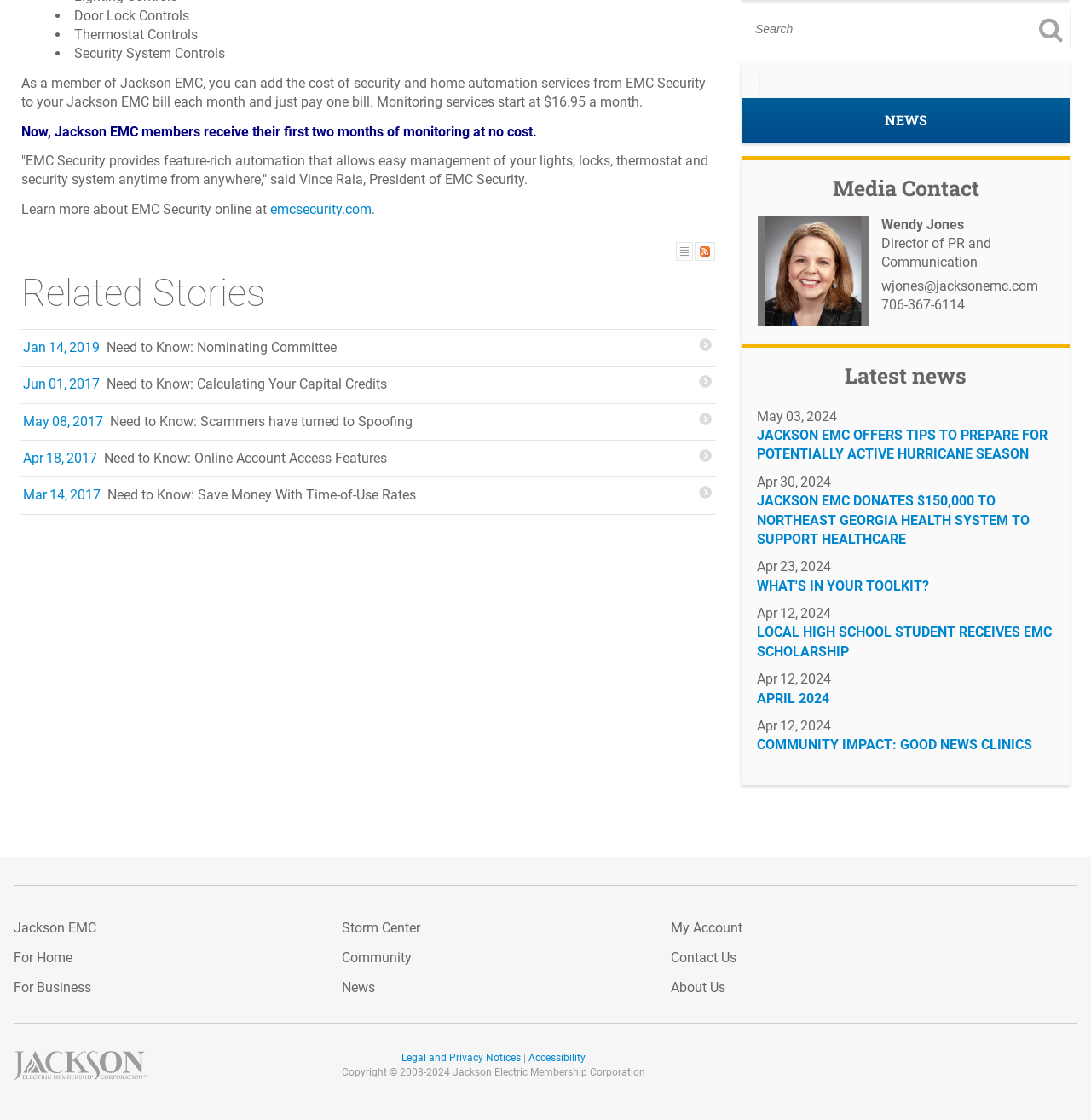Using the provided element description: "Jackson EMC", determine the bounding box coordinates of the corresponding UI element in the screenshot.

[0.012, 0.938, 0.136, 0.965]